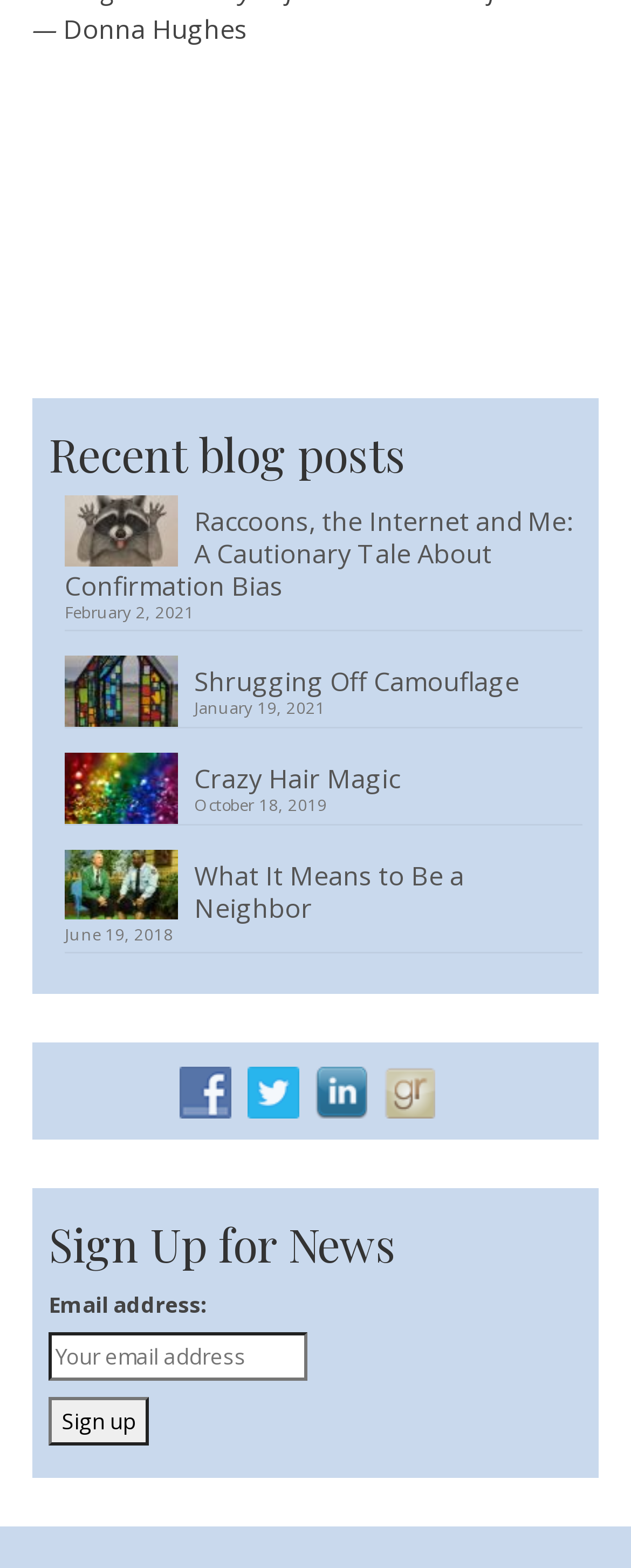Provide the bounding box coordinates of the area you need to click to execute the following instruction: "Click the 'Sign up' button".

[0.077, 0.89, 0.236, 0.921]